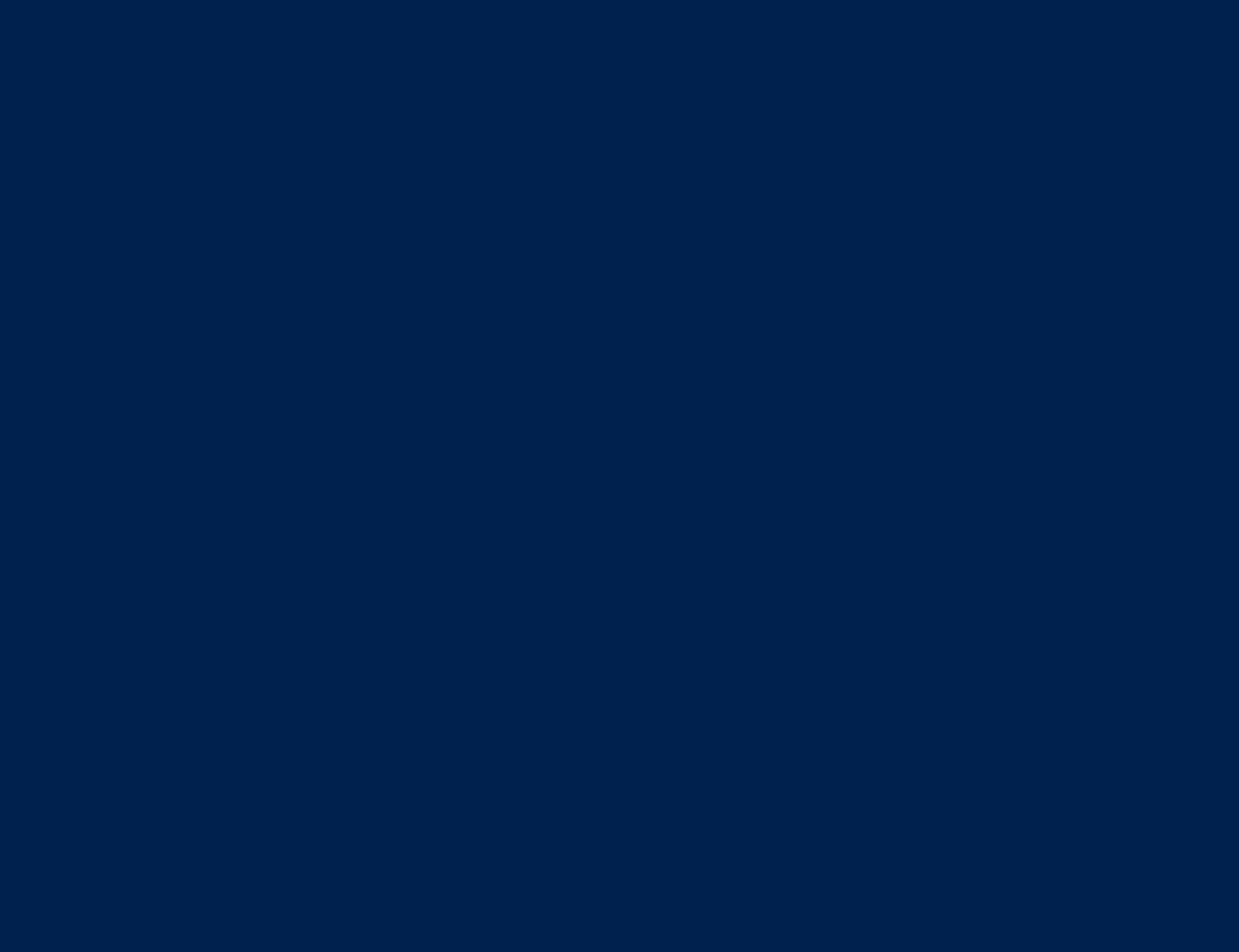What is the second link in the top row?
Using the image, provide a concise answer in one word or a short phrase.

Politique